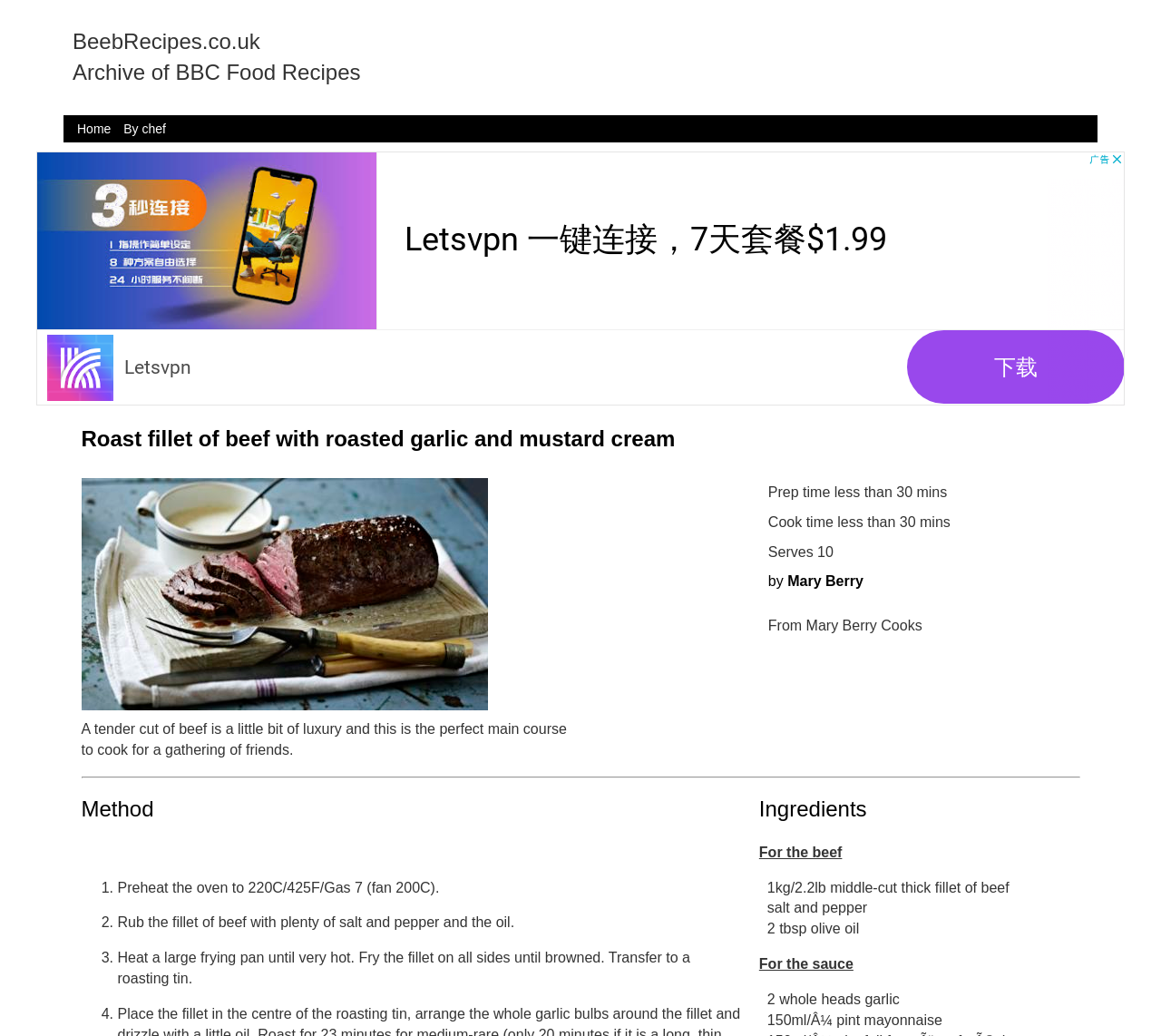Who is the chef for this recipe?
Please look at the screenshot and answer in one word or a short phrase.

Mary Berry